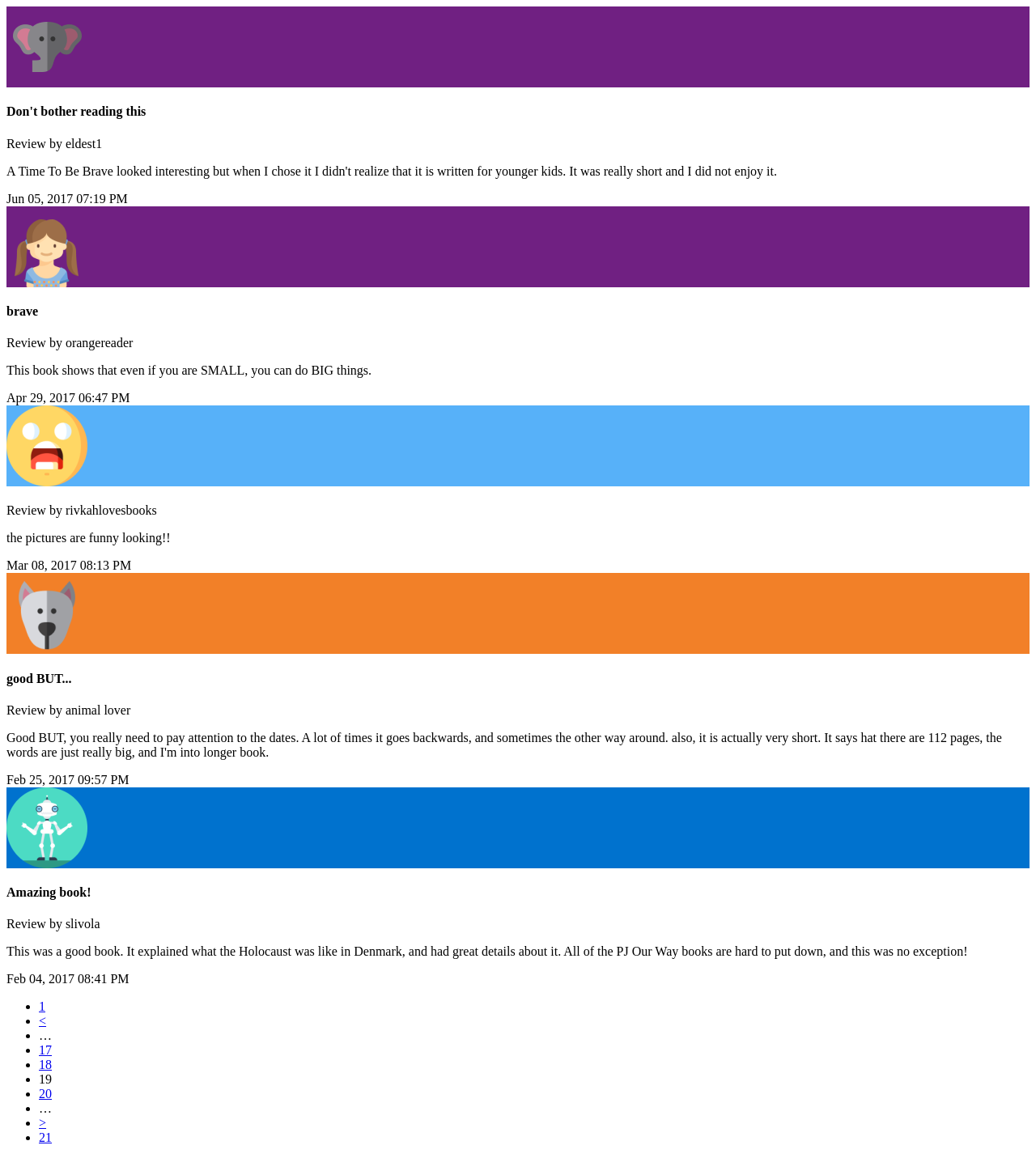Respond to the following query with just one word or a short phrase: 
What is the title of the first review?

brave